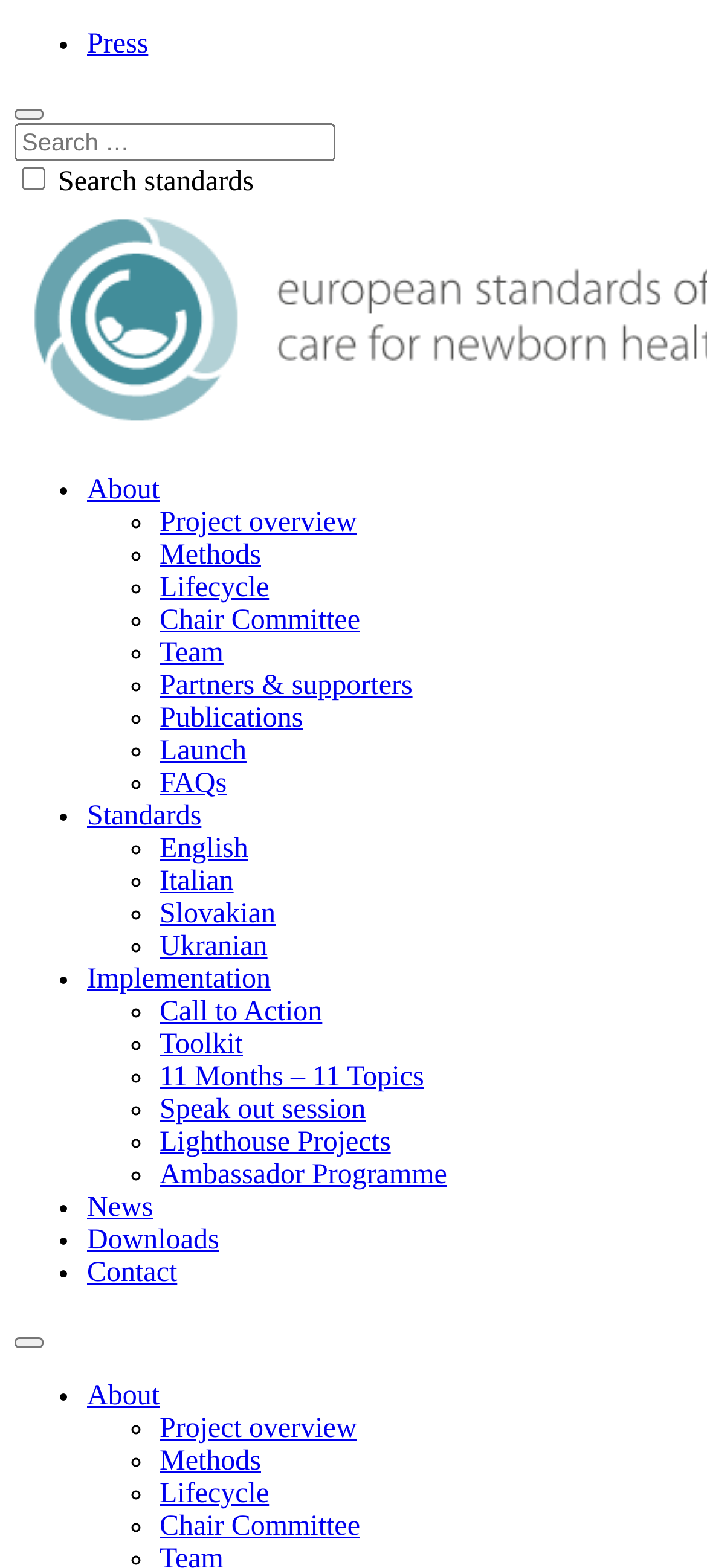What is the main topic of this website?
Examine the image and give a concise answer in one word or a short phrase.

Newborn Health Care